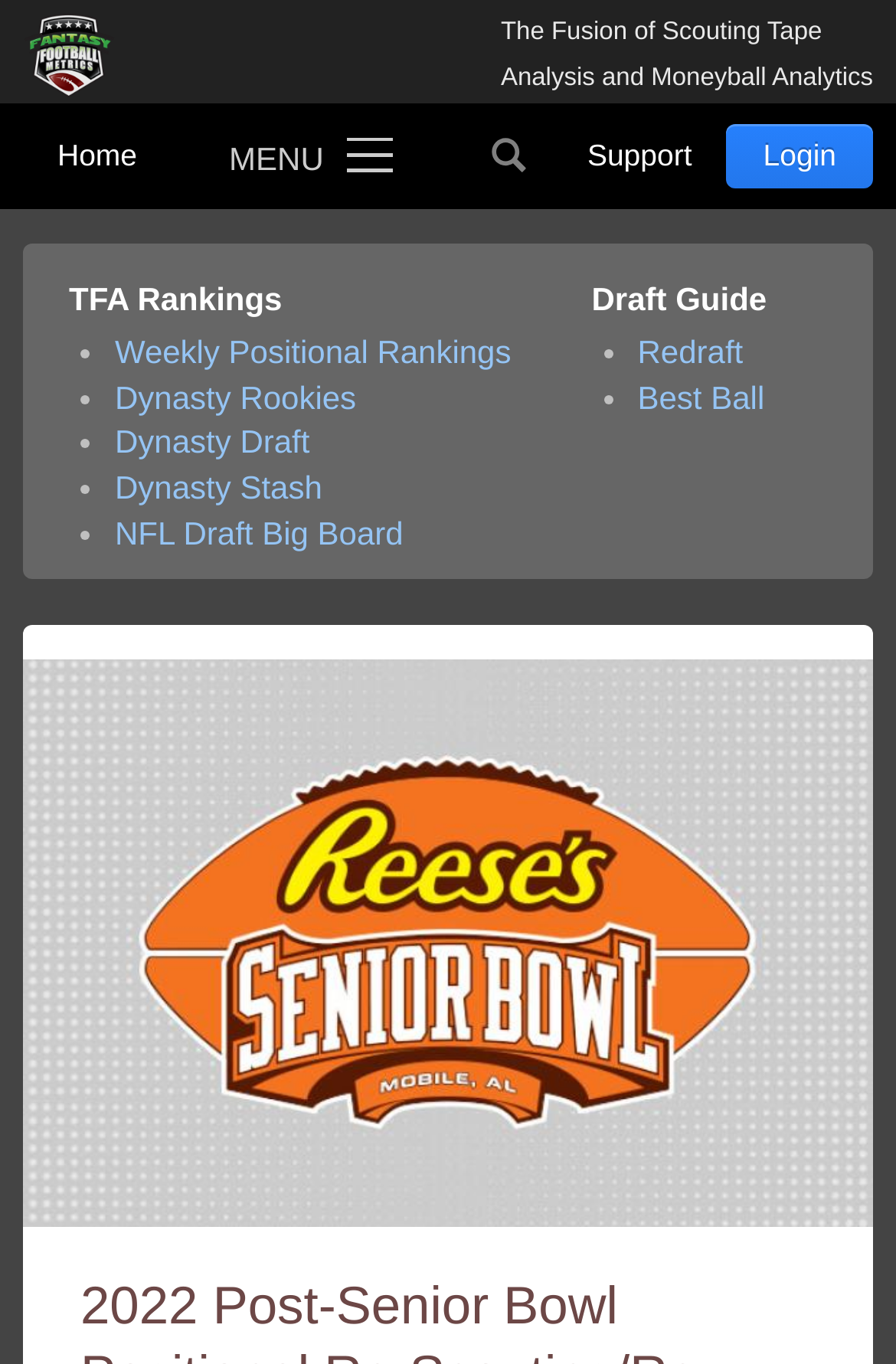Find the bounding box coordinates for the element described here: "Best Ball".

[0.712, 0.276, 0.856, 0.309]